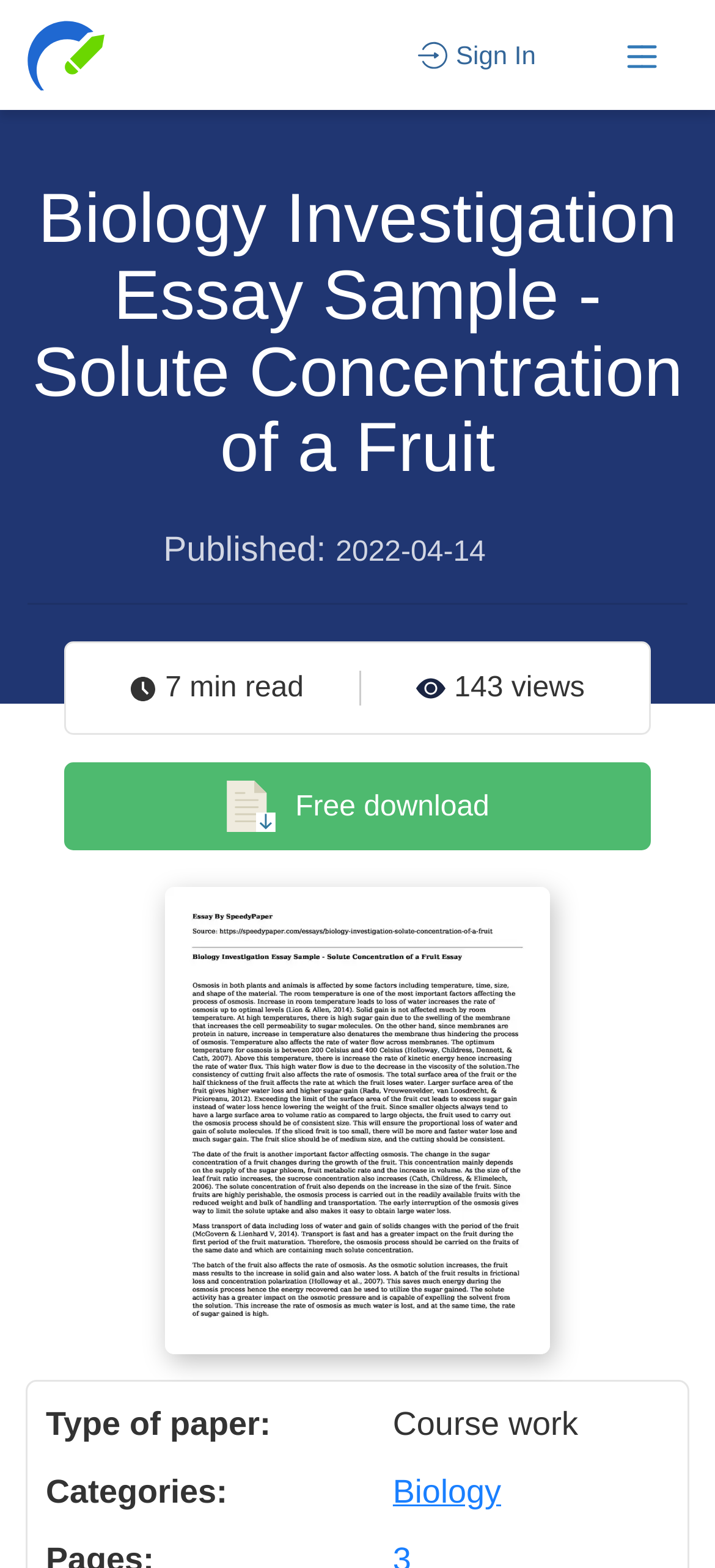Using the element description Biology, predict the bounding box coordinates for the UI element. Provide the coordinates in (top-left x, top-left y, bottom-right x, bottom-right y) format with values ranging from 0 to 1.

[0.549, 0.94, 0.701, 0.963]